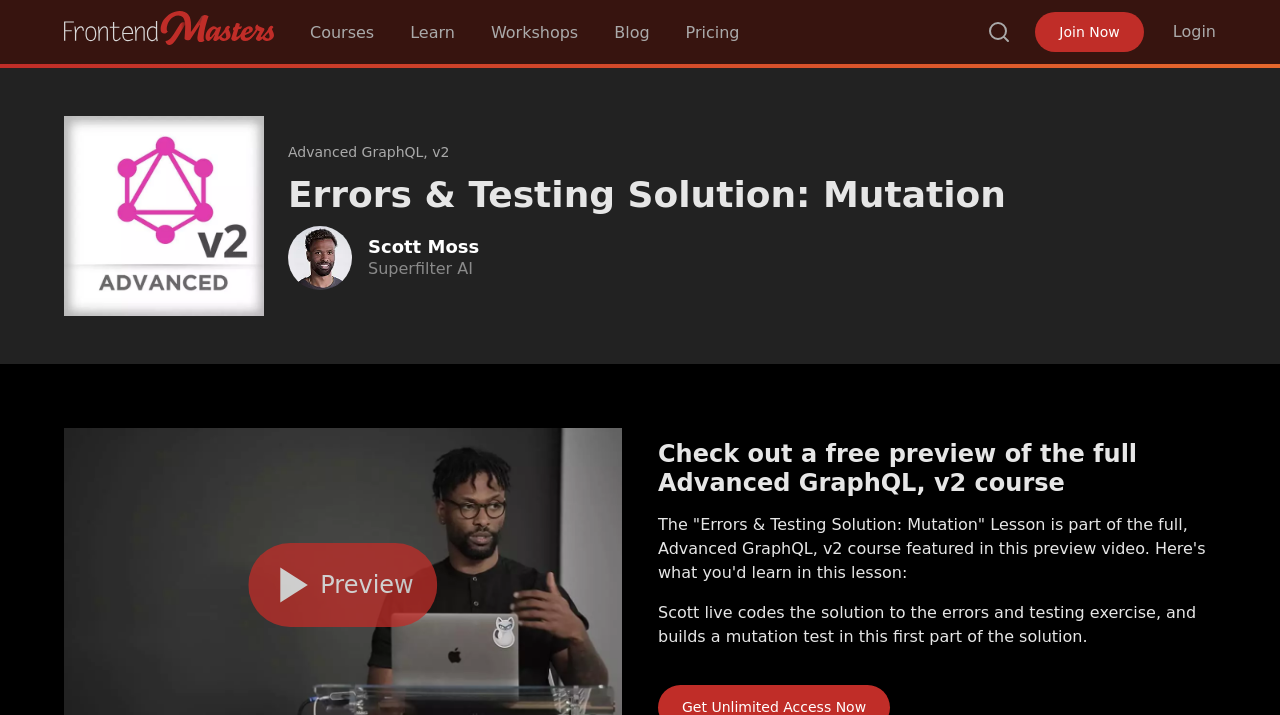What is Scott doing in this lesson?
Refer to the image and offer an in-depth and detailed answer to the question.

I found the answer by reading the StaticText 'Scott live codes the solution to the errors and testing exercise, and builds a mutation test in this first part of the solution.' which describes Scott's activity in this lesson.